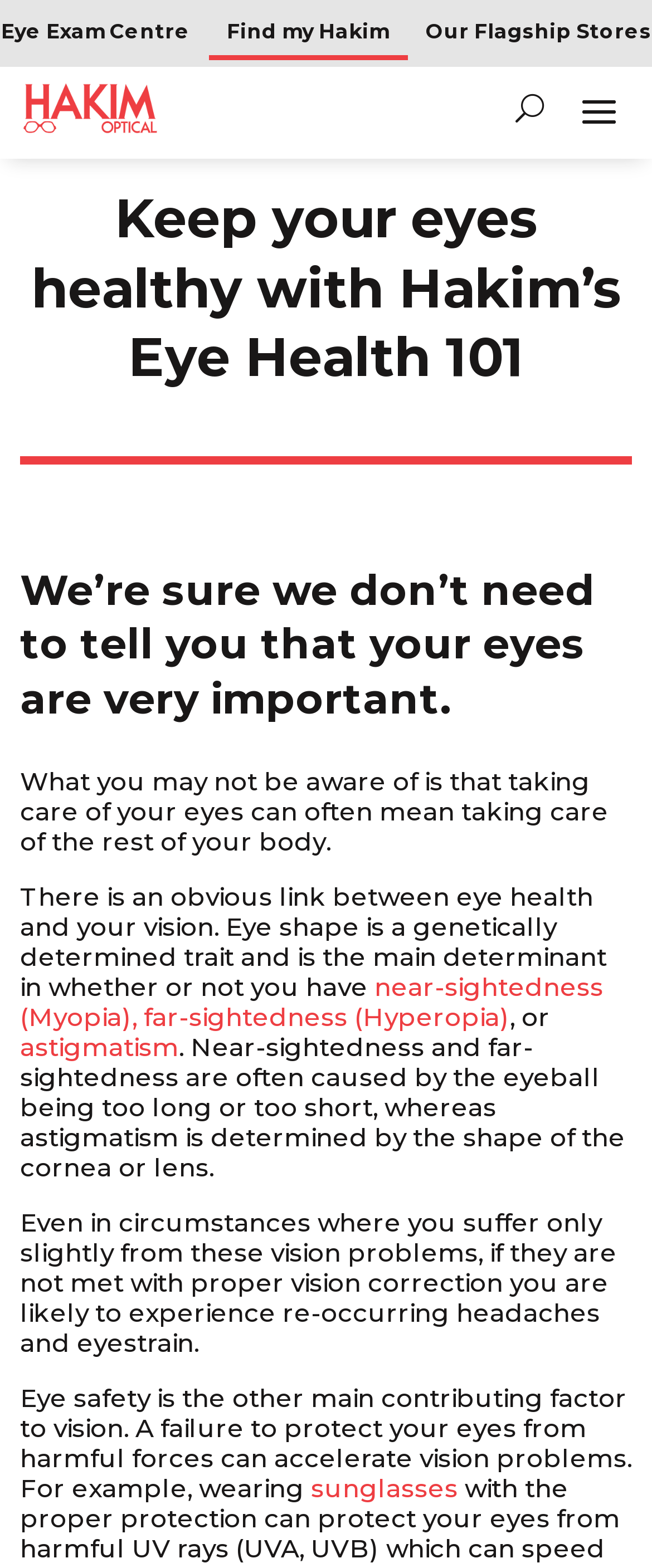Respond to the question below with a single word or phrase: What is the main topic of this webpage?

Eye Health